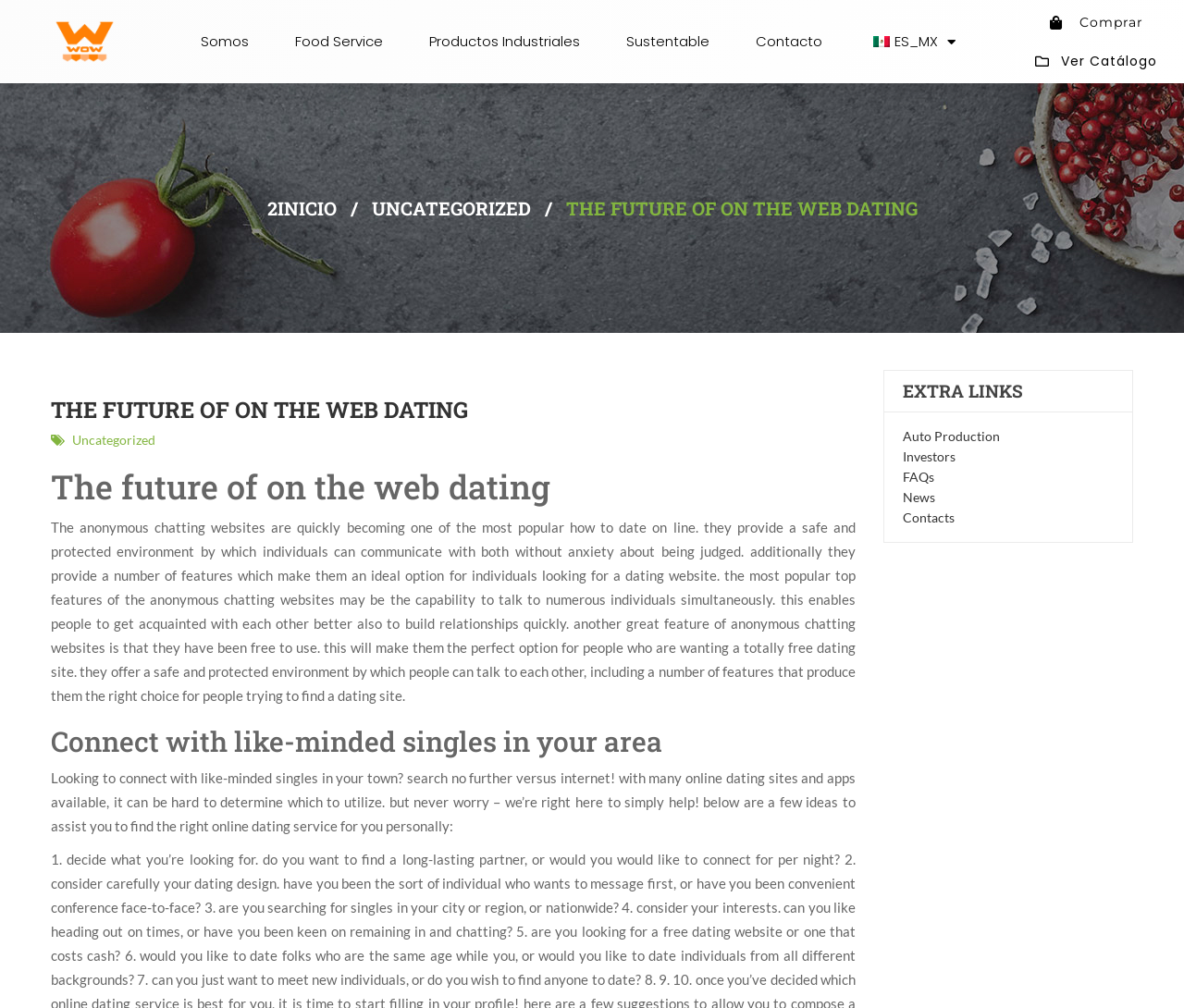Produce a meticulous description of the webpage.

The webpage is about the future of online dating, specifically highlighting the benefits of anonymous chatting websites. At the top, there is a navigation menu with links to various sections, including "Somos", "Food Service", "Productos Industriales", "Sustentable", "Contacto", and a language selection option with a flag icon. On the right side of the navigation menu, there are two prominent links: "Comprar" and "Ver Catálogo".

Below the navigation menu, there is a large heading that reads "THE FUTURE OF ON THE WEB DATING". Underneath this heading, there is a paragraph of text that describes the benefits of anonymous chatting websites, including their ability to provide a safe and protected environment for individuals to communicate without anxiety about being judged. The text also highlights the features of these websites, such as the ability to talk to multiple individuals simultaneously and being free to use.

To the right of this text, there is a section with a heading that reads "Connect with like-minded singles in your area". This section provides tips on how to find the right online dating service. Below this section, there is a complementary section with a heading that reads "EXTRA LINKS", which includes links to "Auto Production", "Investors", "FAQs", "News", and "Contacts".

At the bottom of the page, there is a link to "2INICIO" and a separator line, followed by a link to "UNCATEGORIZED" and a static text that reads "/".